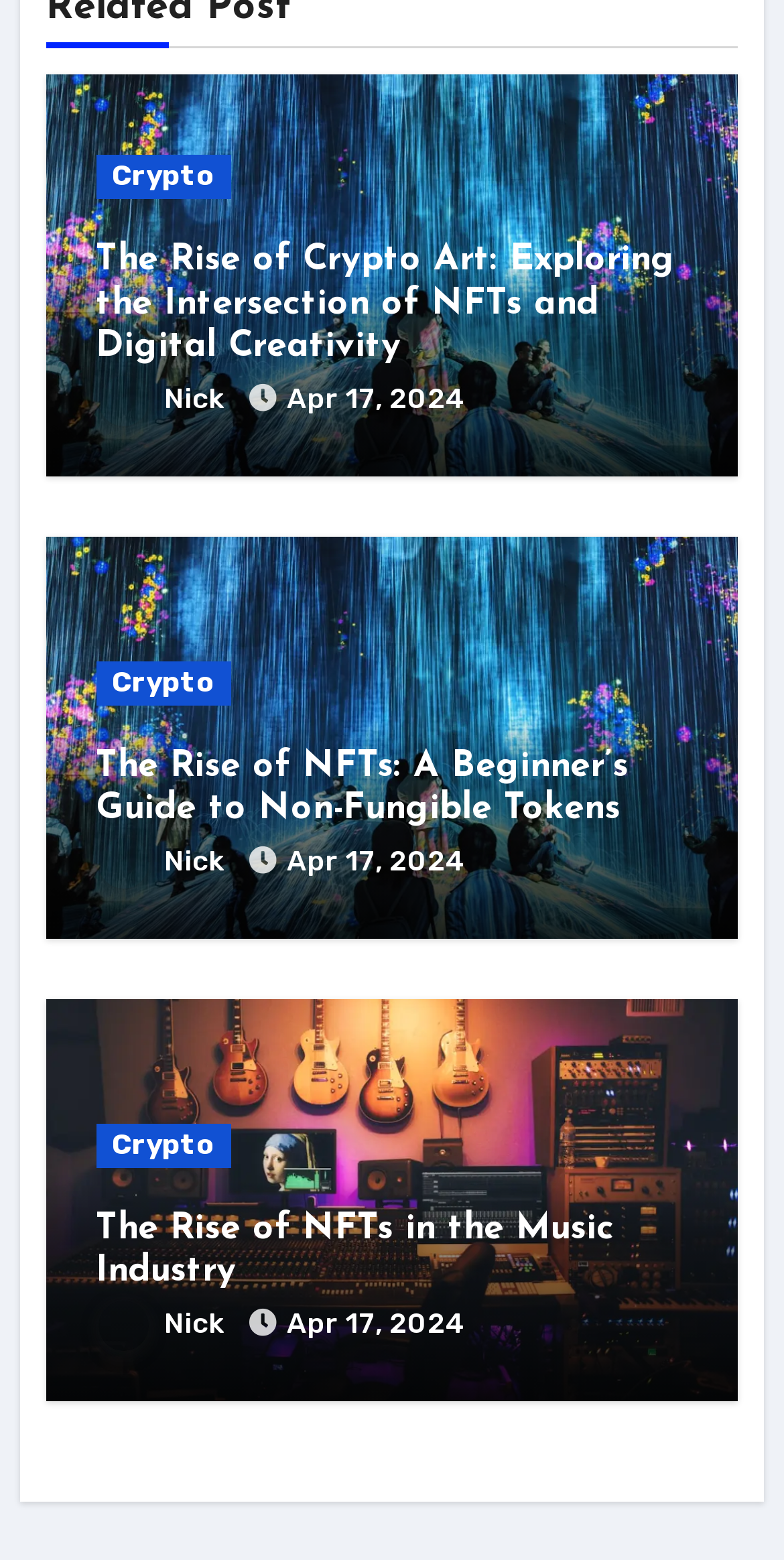Who is the author of the second article?
With the help of the image, please provide a detailed response to the question.

The second article has an 'Avatar photo Nick' link, which suggests that the author of the article is Nick.